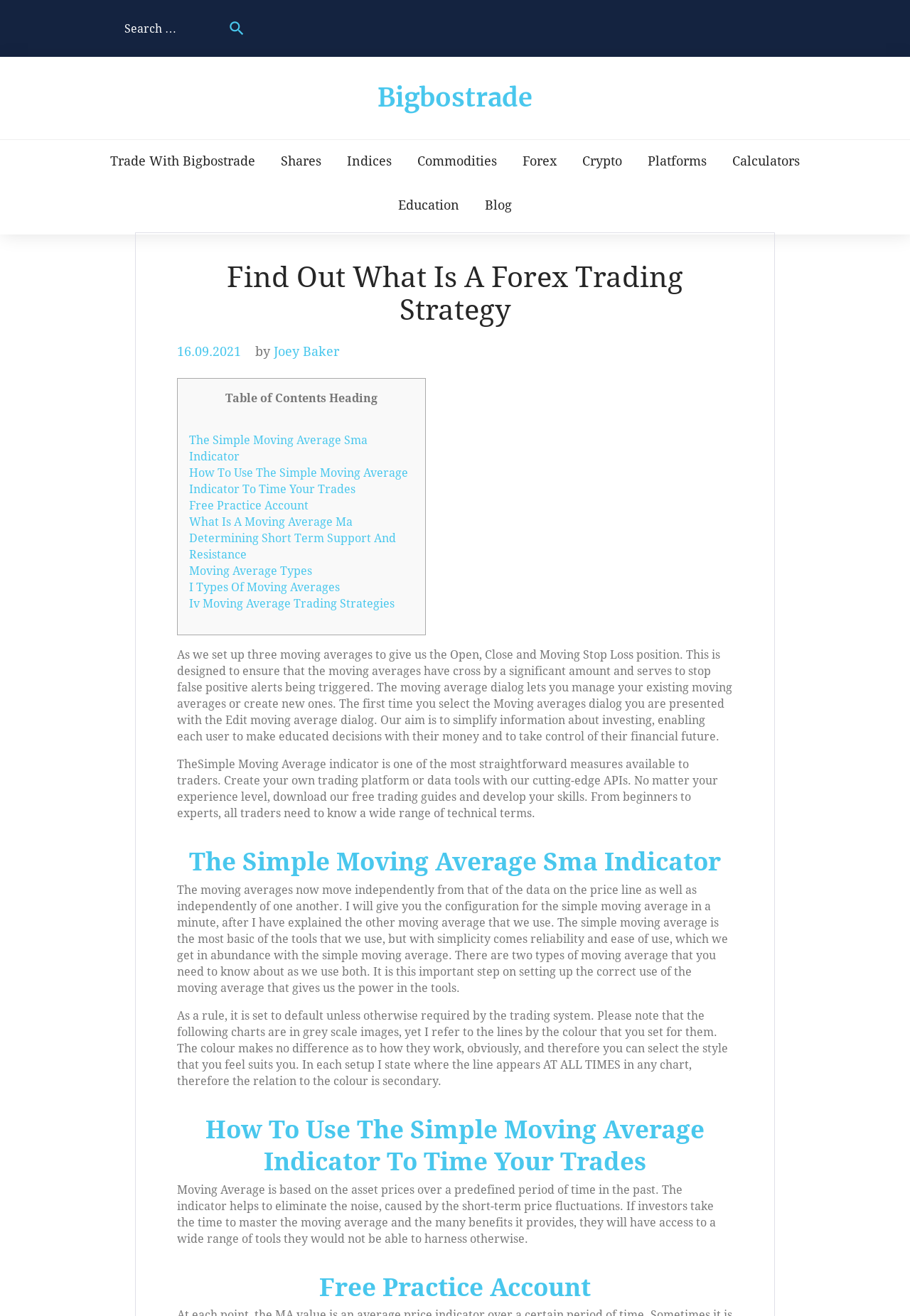Generate a thorough explanation of the webpage's elements.

This webpage is about Forex trading strategies, specifically discussing the use of moving averages. At the top, there is a search bar with a "Search for:" label and a search button. Below the search bar, there are several links to different sections of the website, including "Trade With Bigbostrade", "Shares", "Indices", "Commodities", "Forex", "Crypto", "Platforms", "Calculators", "Education", and "Blog".

The main content of the webpage is divided into sections, each with a heading. The first section is titled "Find Out What Is A Forex Trading Strategy" and has a date and author below the title. Below the title, there is a table of contents with links to different sections of the article, including "The Simple Moving Average Sma Indicator", "How To Use The Simple Moving Average Indicator To Time Your Trades", and others.

The article then discusses the use of moving averages in Forex trading, explaining how to set up three moving averages to give us the Open, Close, and Moving Stop Loss position. The text explains that this is designed to ensure that the moving averages have crossed by a significant amount and serves to stop false positive alerts being triggered.

The article continues to discuss the Simple Moving Average indicator, explaining that it is one of the most straightforward measures available to traders. There are several paragraphs of text discussing the use of moving averages, including how to configure them and how they can be used to time trades.

Throughout the article, there are several headings that break up the content, including "The Simple Moving Average Sma Indicator", "How To Use The Simple Moving Average Indicator To Time Your Trades", and "Free Practice Account". The article also mentions the availability of free trading guides and APIs for creating custom trading platforms or data tools.